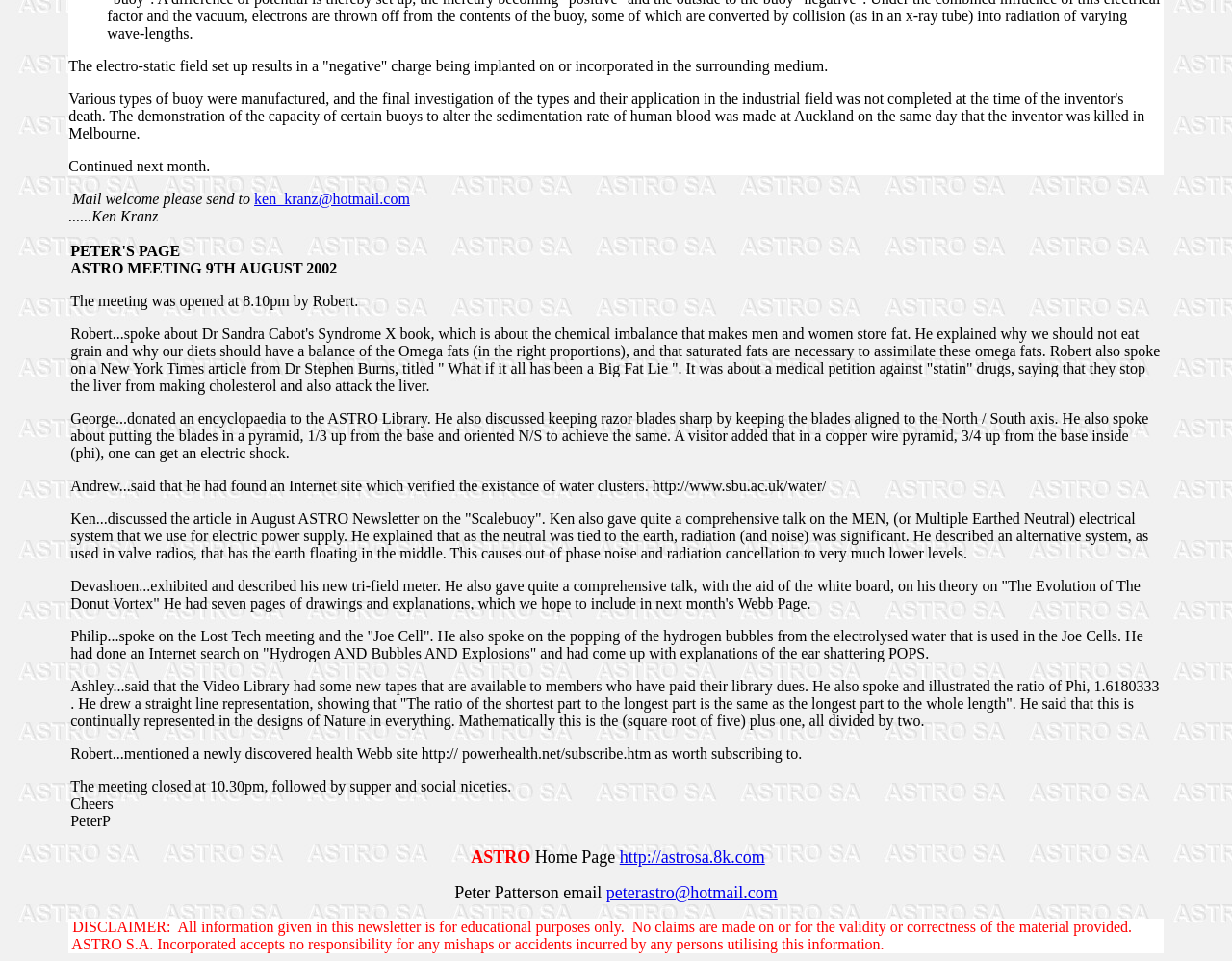Answer the question below using just one word or a short phrase: 
What is the email address of Ken Kranz?

ken_kranz@hotmail.com